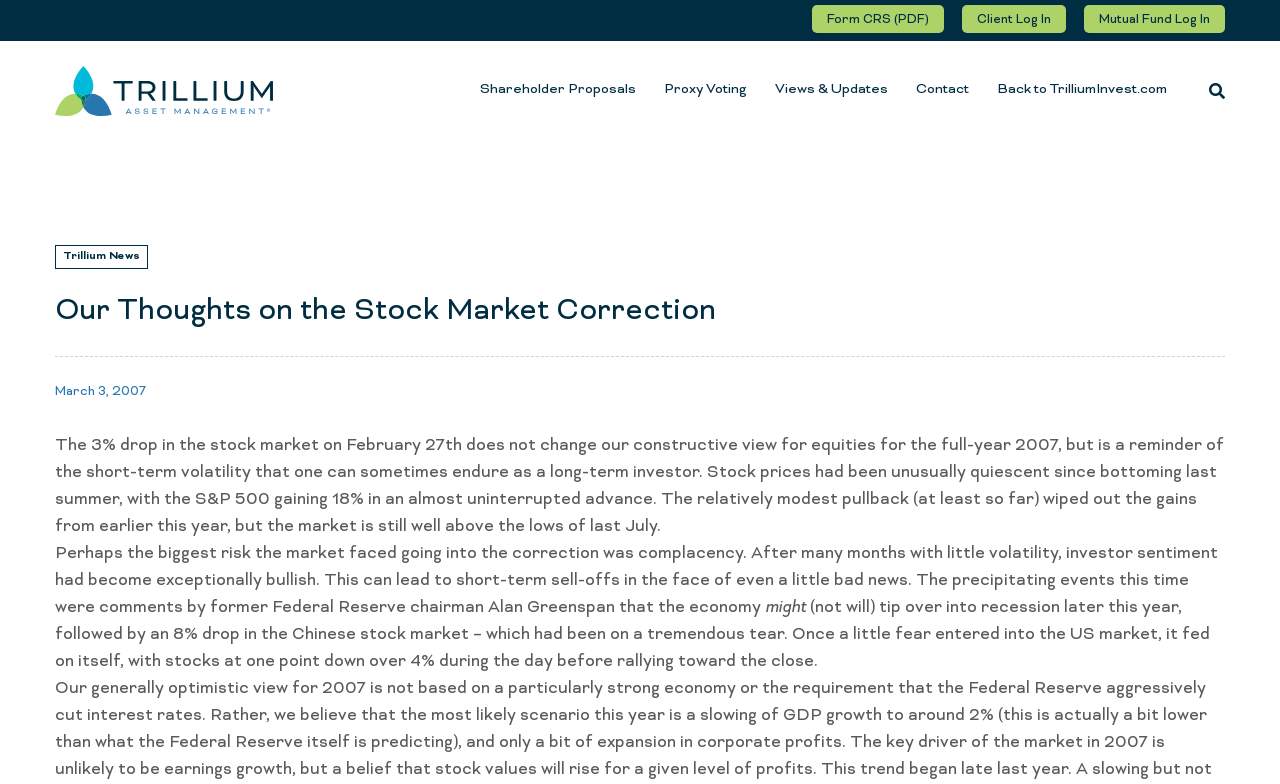Pinpoint the bounding box coordinates of the element to be clicked to execute the instruction: "Click on the 'About' link".

None